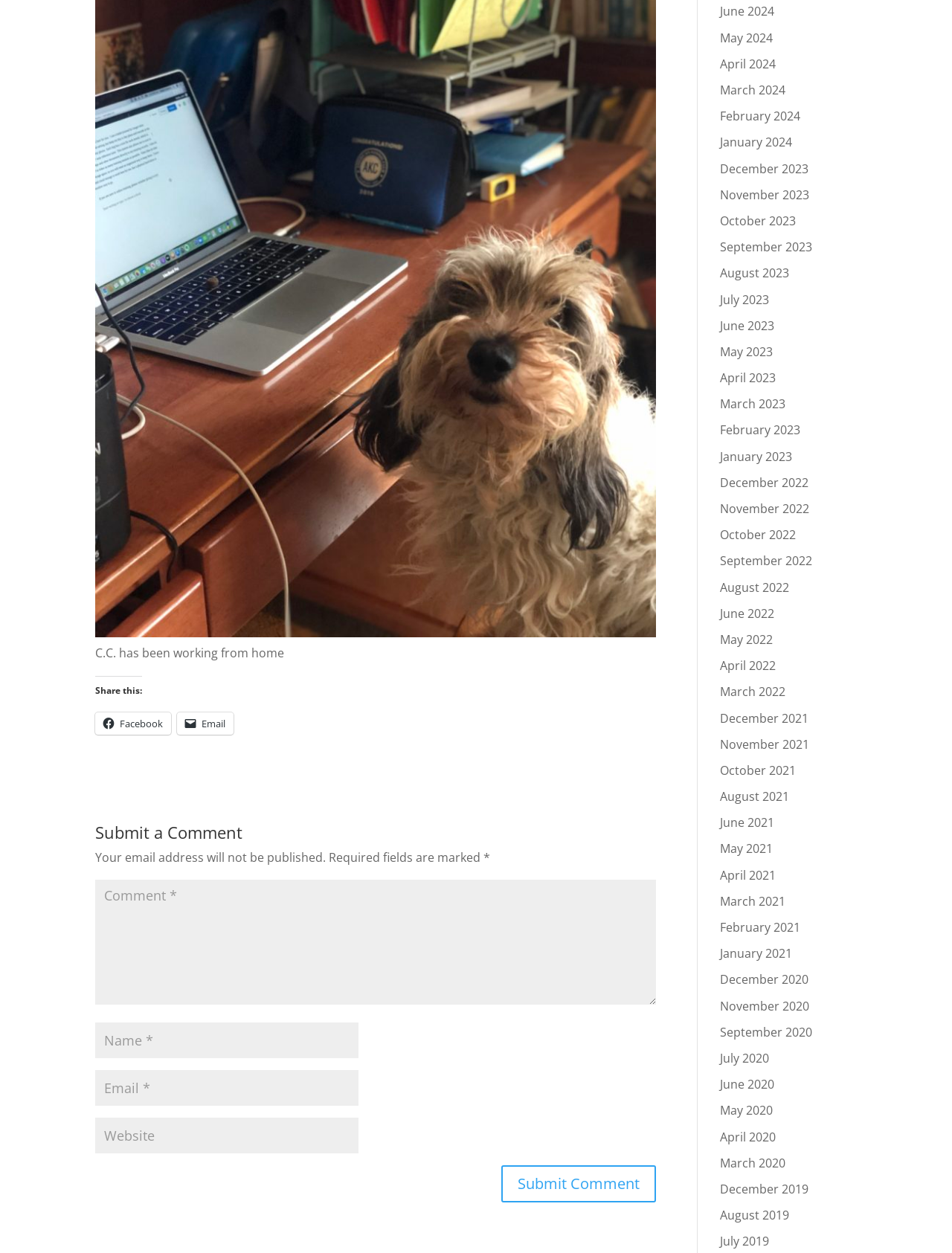Please locate the bounding box coordinates for the element that should be clicked to achieve the following instruction: "View June 2024 posts". Ensure the coordinates are given as four float numbers between 0 and 1, i.e., [left, top, right, bottom].

[0.756, 0.003, 0.813, 0.016]